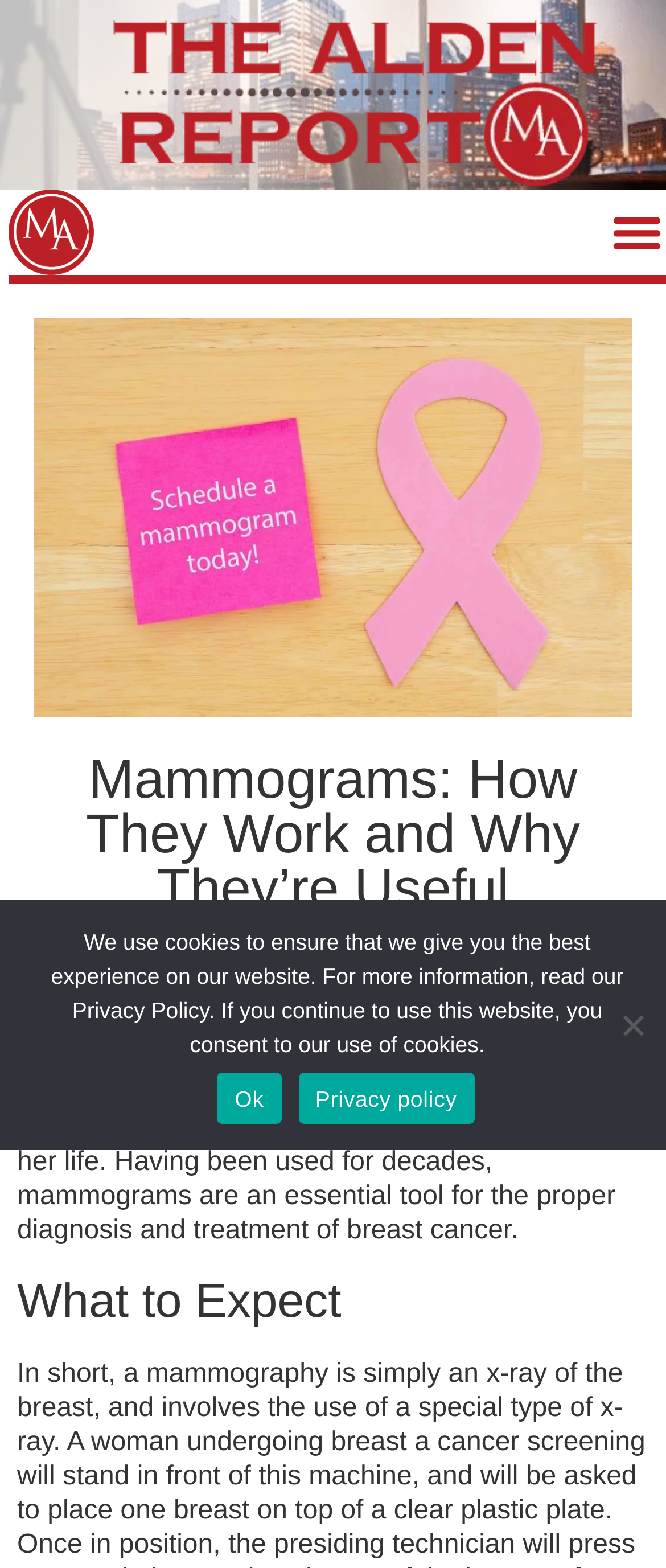Identify the bounding box coordinates for the region to click in order to carry out this instruction: "View the page about What to Expect". Provide the coordinates using four float numbers between 0 and 1, formatted as [left, top, right, bottom].

[0.026, 0.812, 0.974, 0.848]